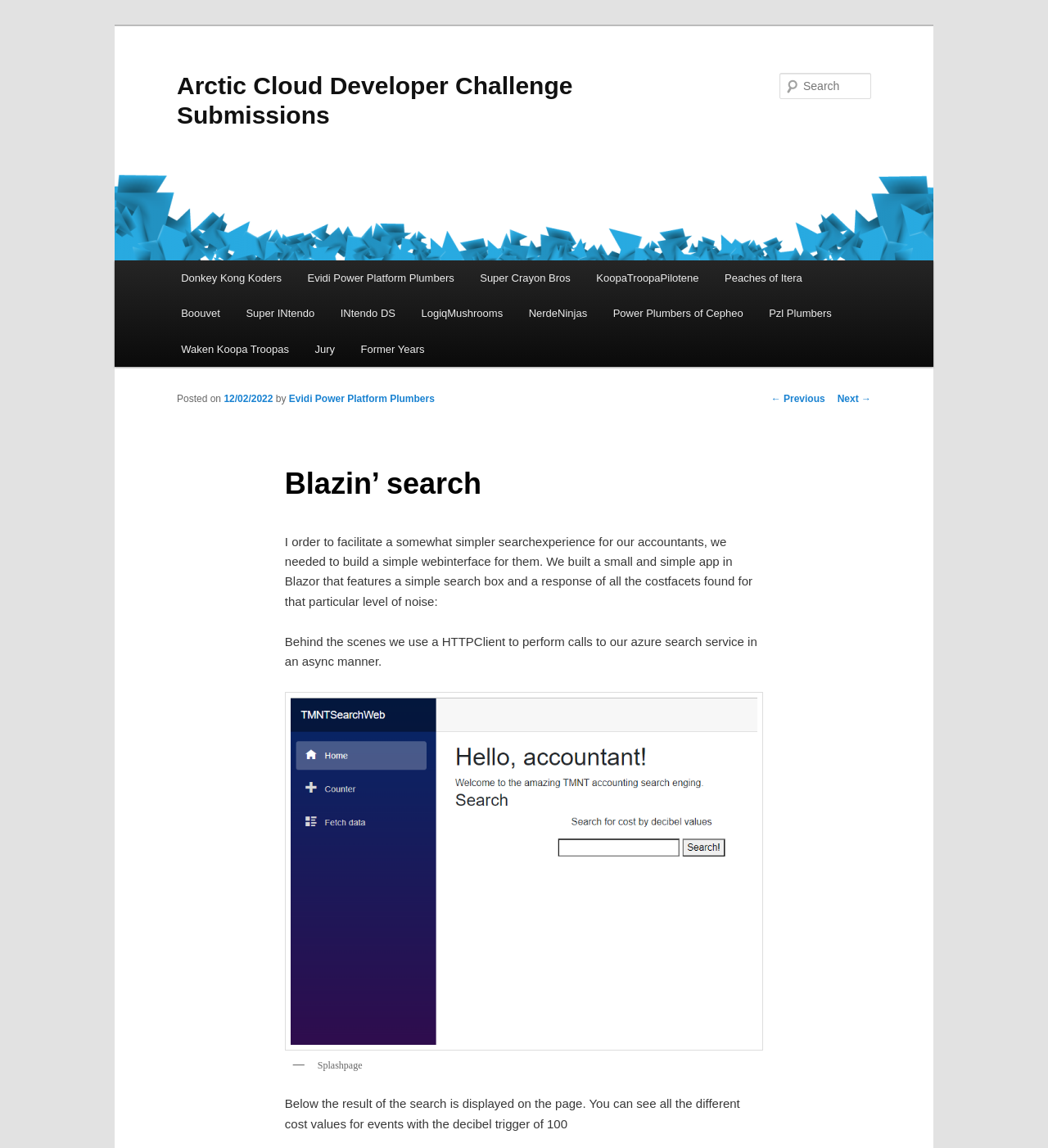Identify the bounding box coordinates of the area you need to click to perform the following instruction: "Click on the link to Arctic Cloud Developer Challenge Submissions".

[0.169, 0.063, 0.546, 0.112]